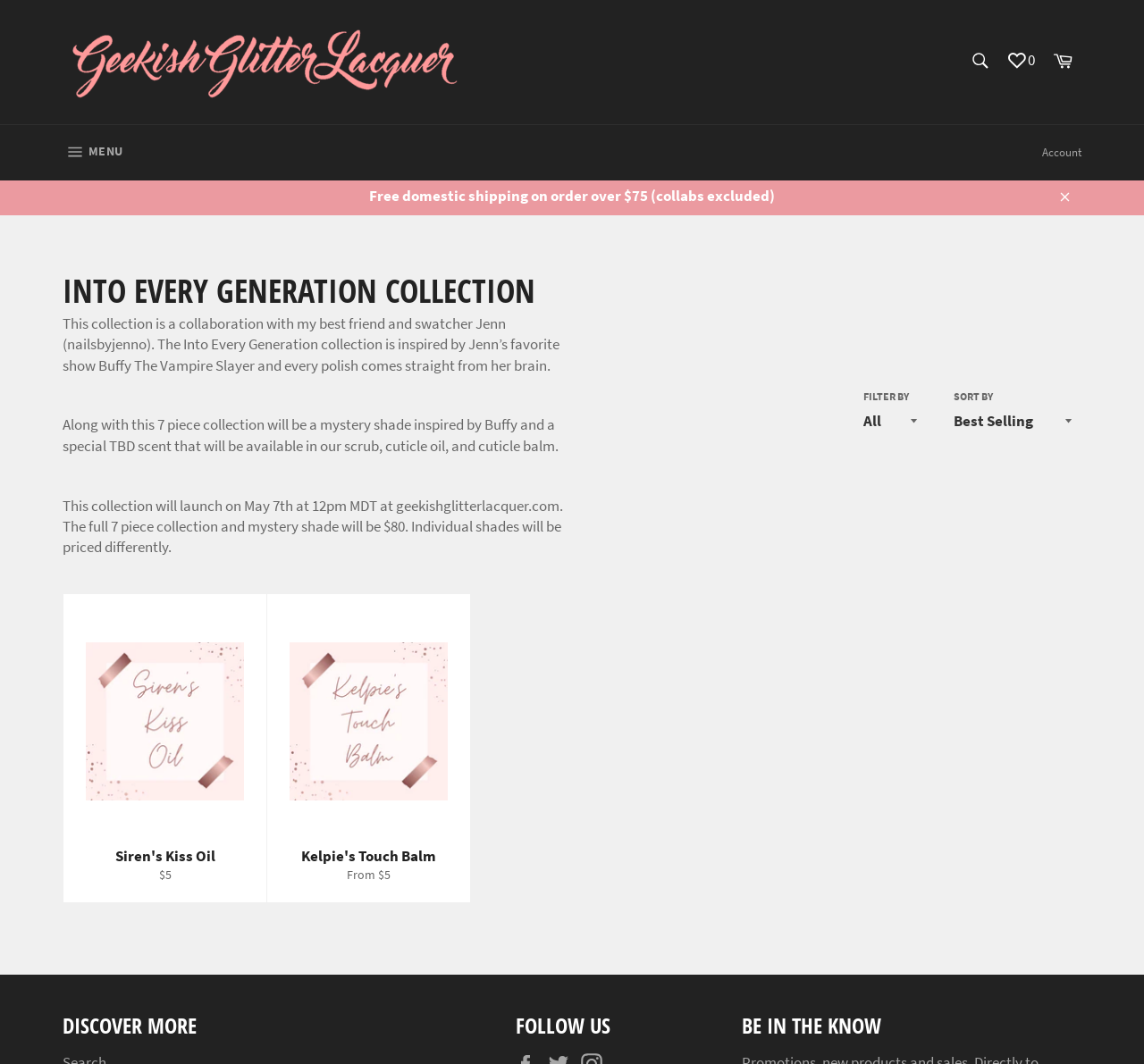What is the price of the full 7 piece collection?
Using the image, provide a concise answer in one word or a short phrase.

$80